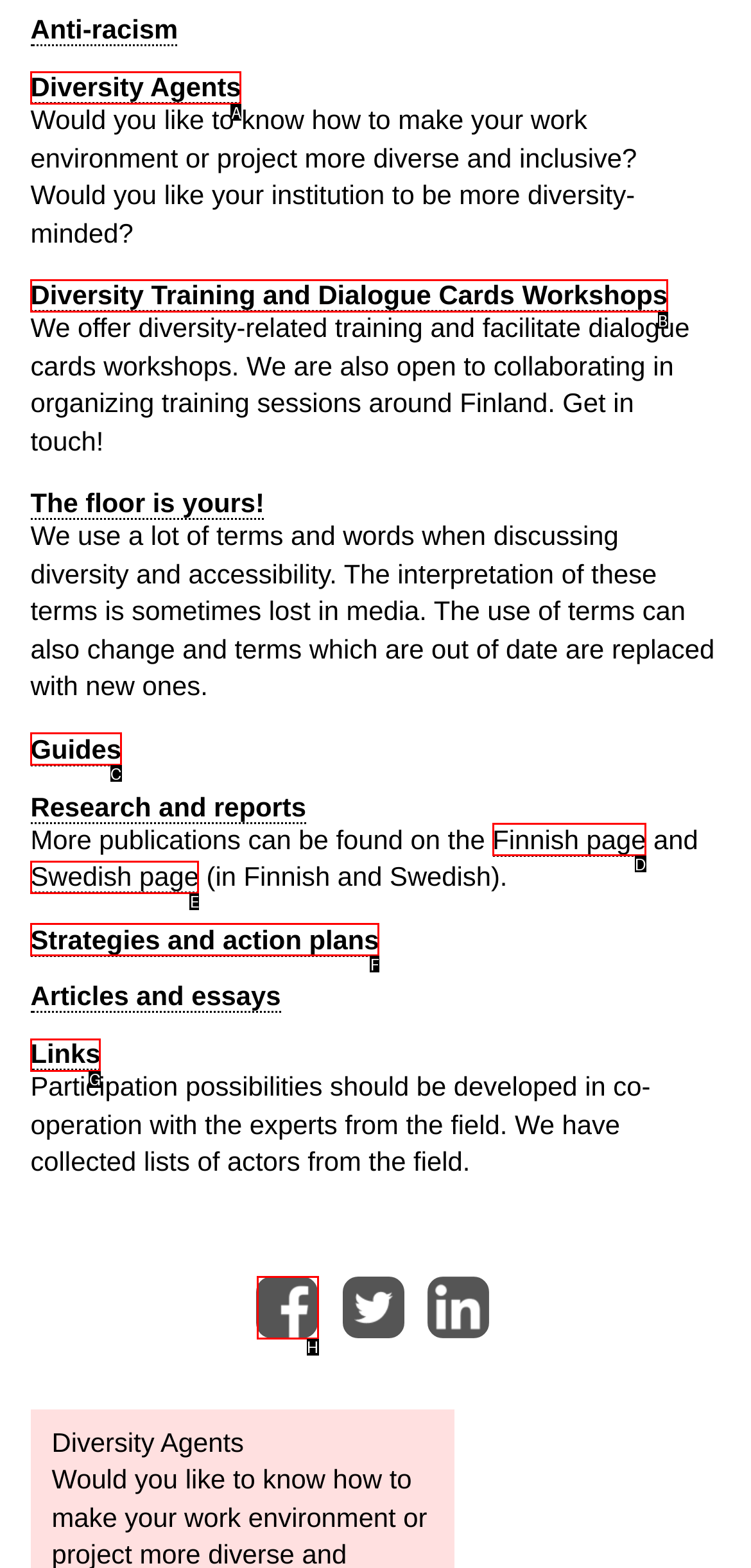Based on the task: Share on Facebook, which UI element should be clicked? Answer with the letter that corresponds to the correct option from the choices given.

H